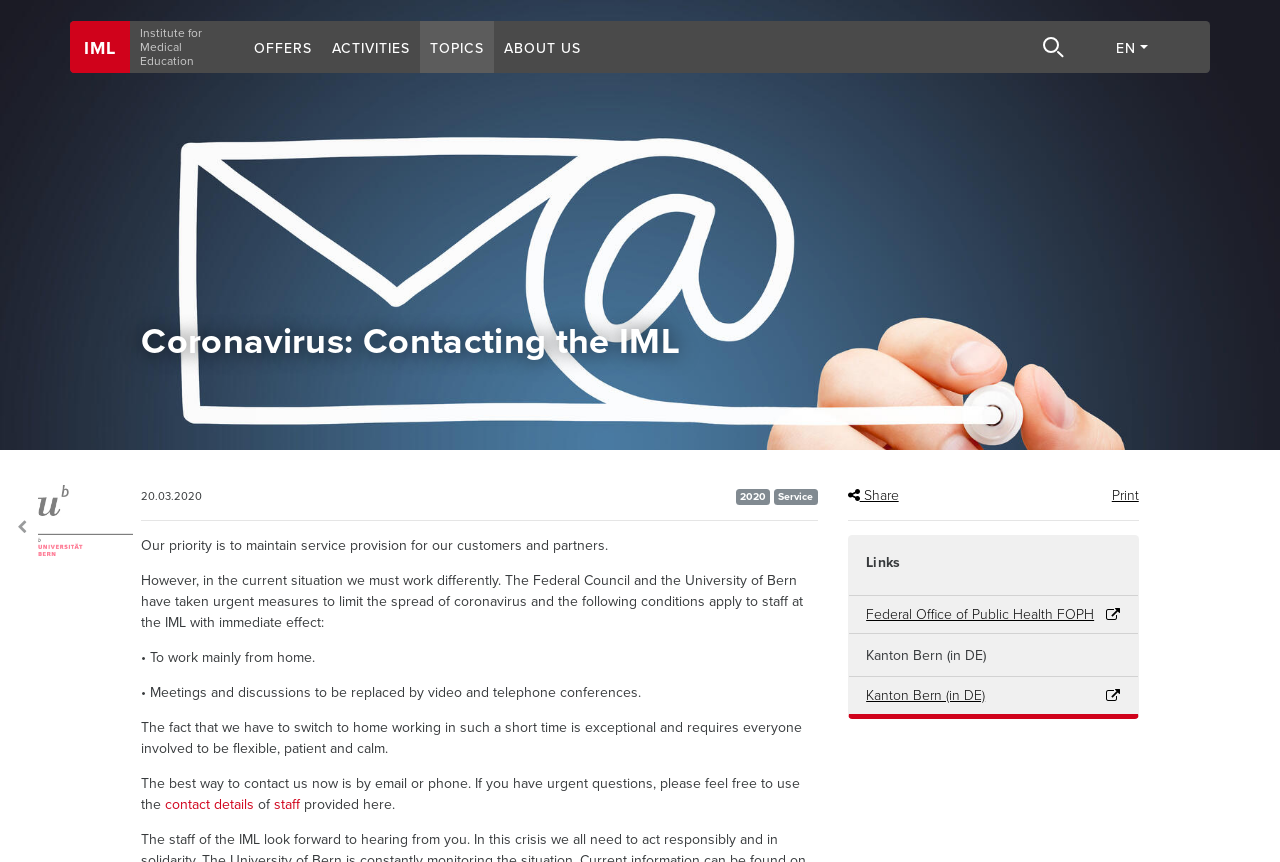Identify the bounding box coordinates of the clickable section necessary to follow the following instruction: "Click on the Share button". The coordinates should be presented as four float numbers from 0 to 1, i.e., [left, top, right, bottom].

[0.662, 0.565, 0.702, 0.585]